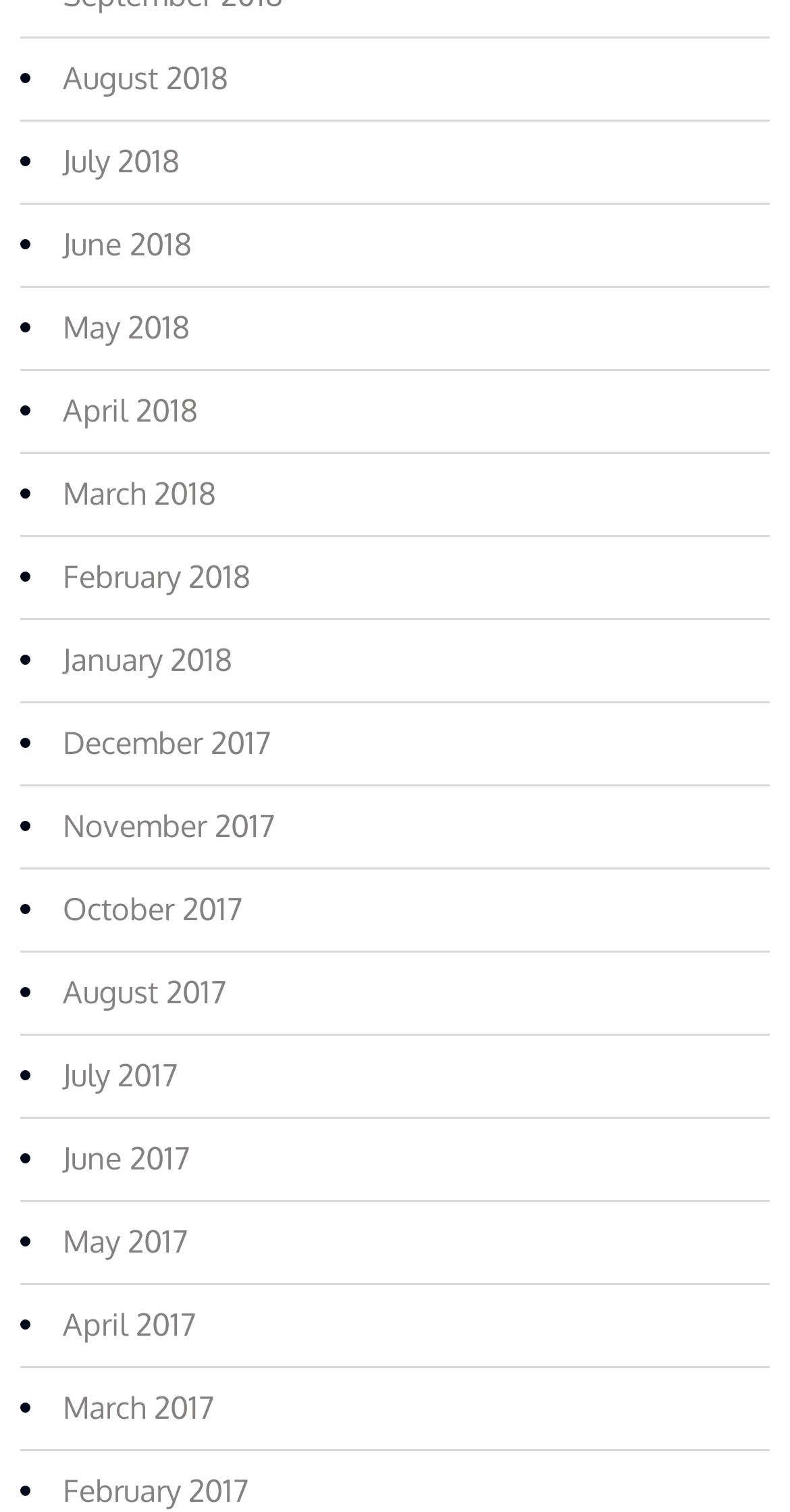What is the month listed above August 2018?
Answer the question with a detailed and thorough explanation.

By analyzing the list of links on the webpage, I found that the month listed above August 2018 is July 2018, which is located directly above August 2018 in the list.